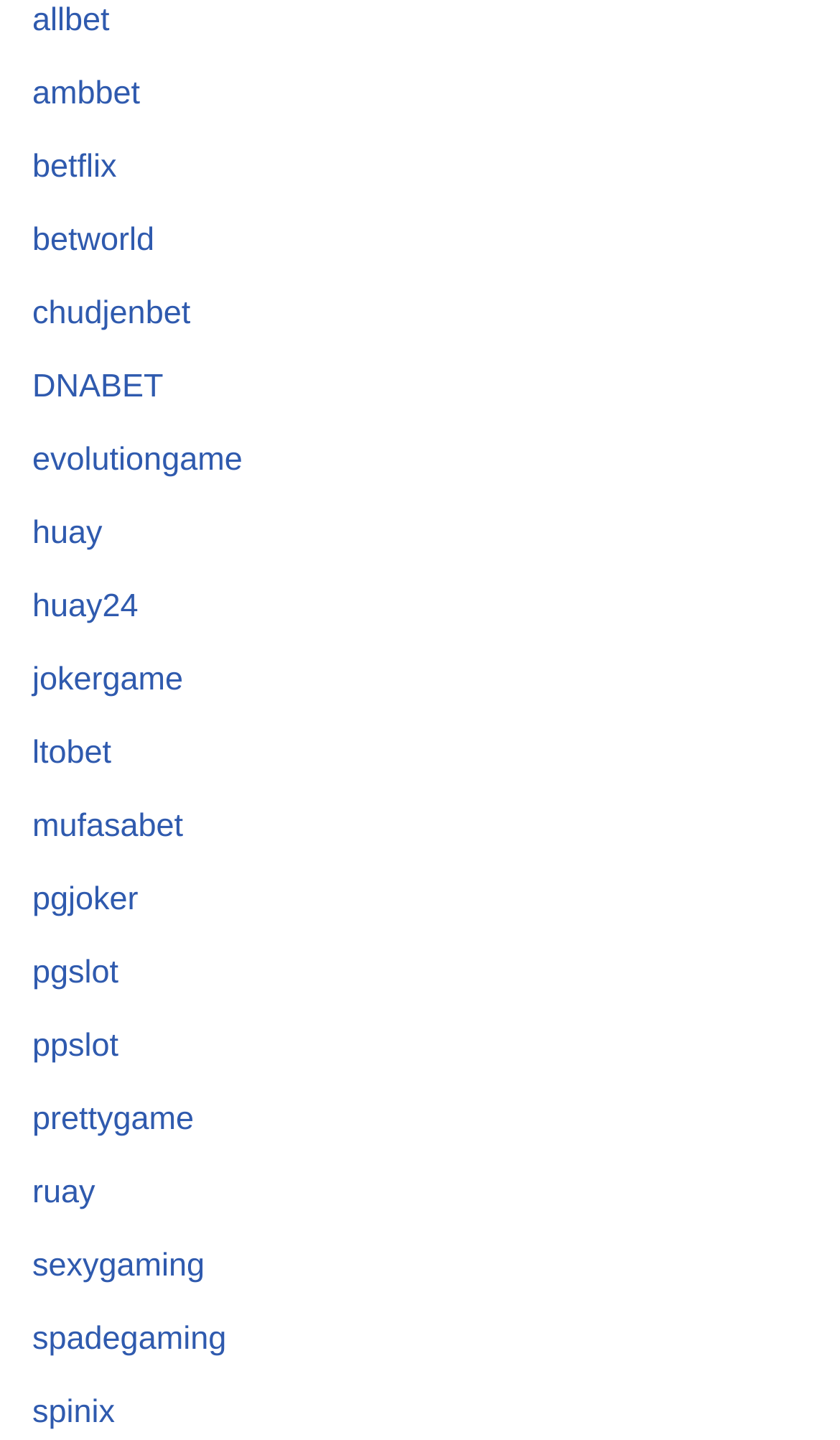Identify the bounding box of the HTML element described here: "betflix". Provide the coordinates as four float numbers between 0 and 1: [left, top, right, bottom].

[0.038, 0.103, 0.139, 0.129]